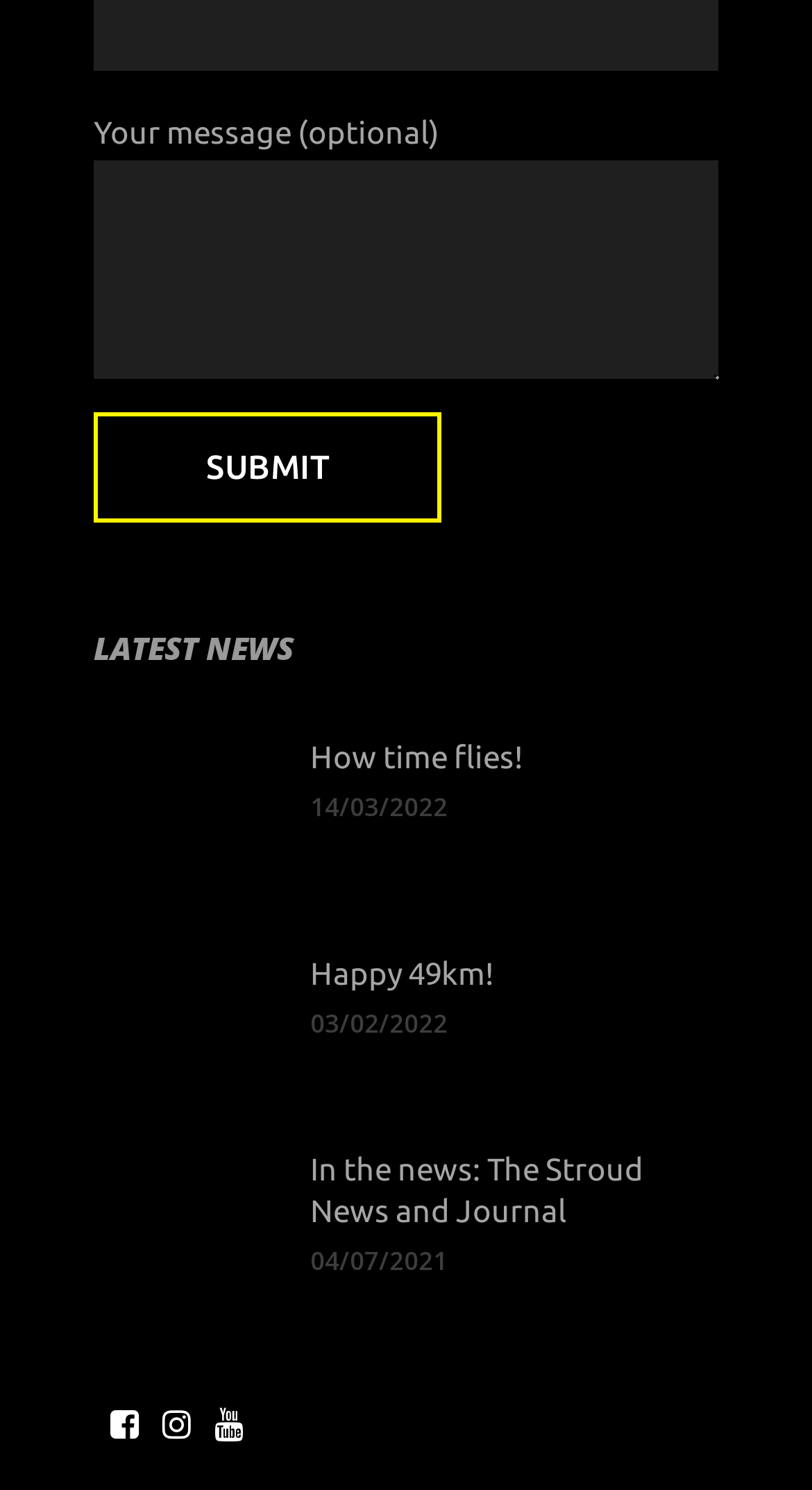Predict the bounding box coordinates of the area that should be clicked to accomplish the following instruction: "Submit a message". The bounding box coordinates should consist of four float numbers between 0 and 1, i.e., [left, top, right, bottom].

[0.115, 0.277, 0.544, 0.351]